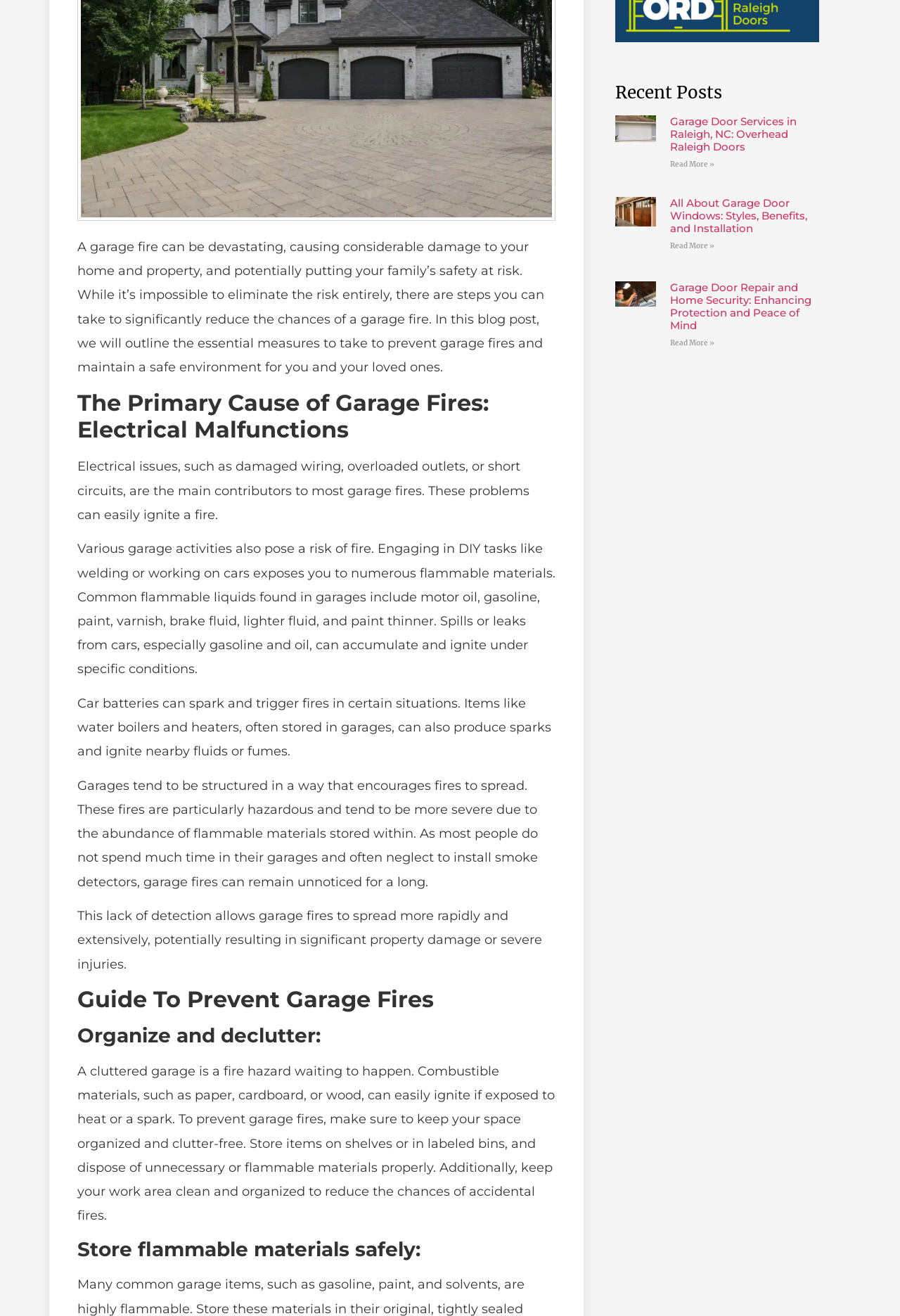Using the webpage screenshot, find the UI element described by Read More ». Provide the bounding box coordinates in the format (top-left x, top-left y, bottom-right x, bottom-right y), ensuring all values are floating point numbers between 0 and 1.

[0.745, 0.257, 0.794, 0.264]